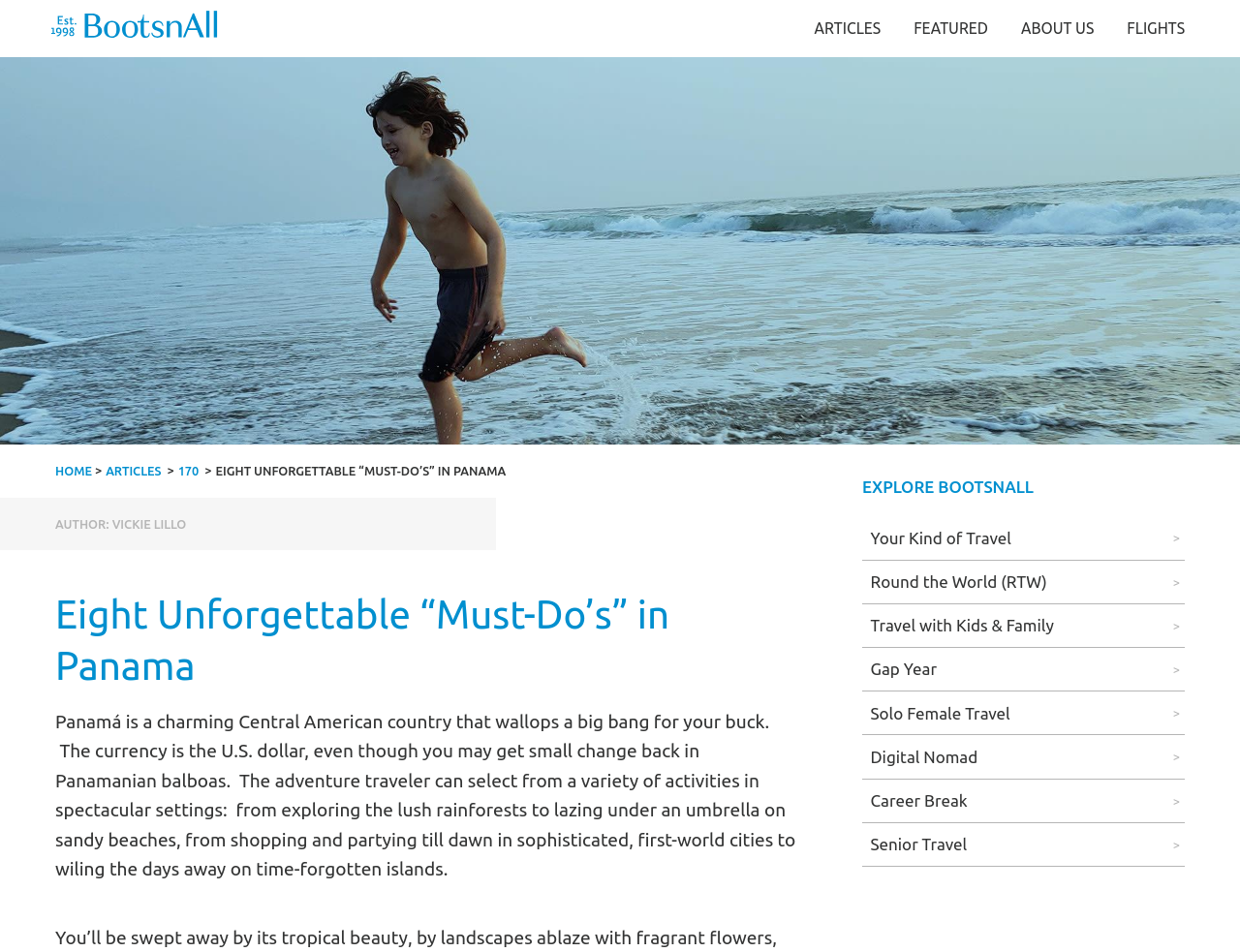Refer to the image and provide an in-depth answer to the question:
What is the theme of the article?

I found the theme by looking at the content of the article, which describes various activities and experiences in Panama, and the links to other travel-related topics in the 'EXPLORE BOOTSNALL' section.